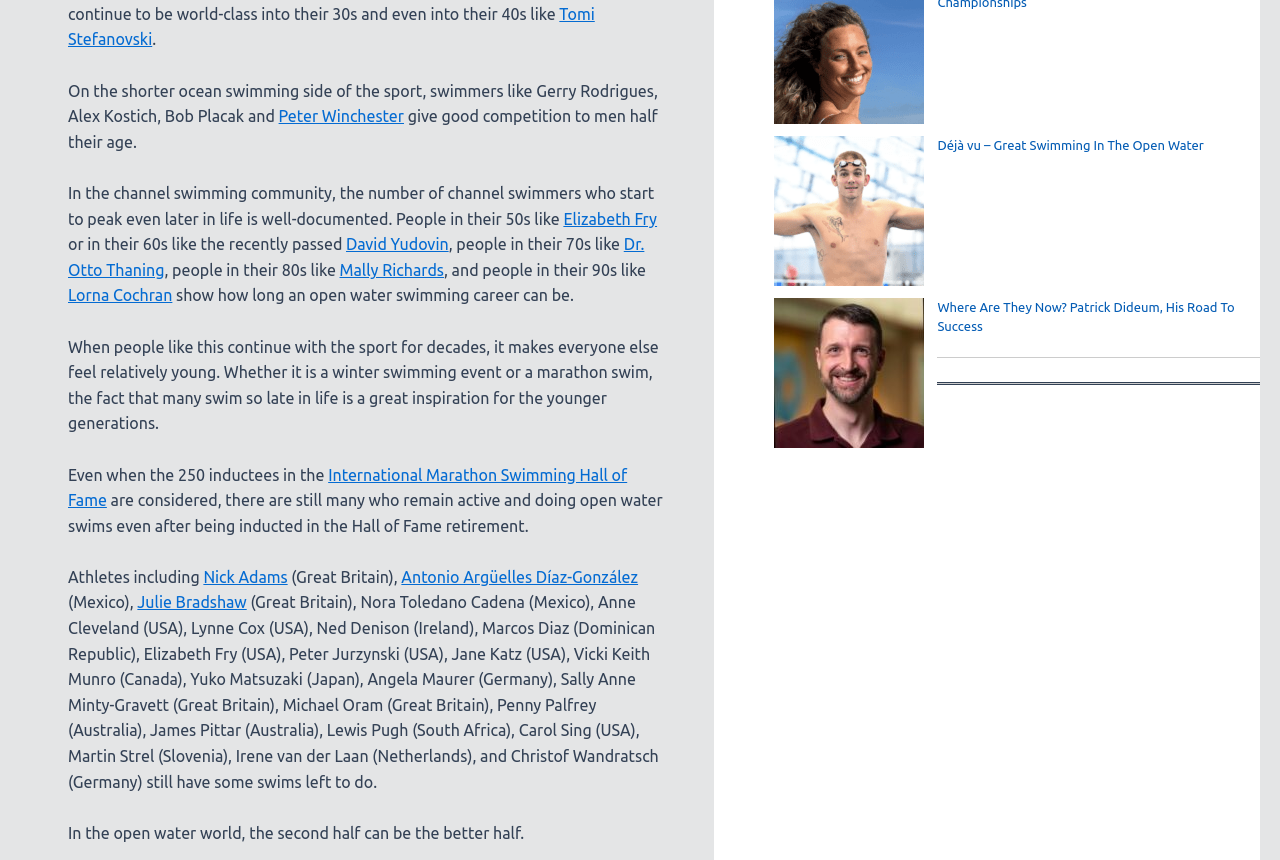Who is mentioned as a swimmer from Japan?
Deliver a detailed and extensive answer to the question.

The webpage lists several swimmers from different countries, including Yuko Matsuzaki from Japan, indicating that Yuko Matsuzaki is a swimmer from Japan.